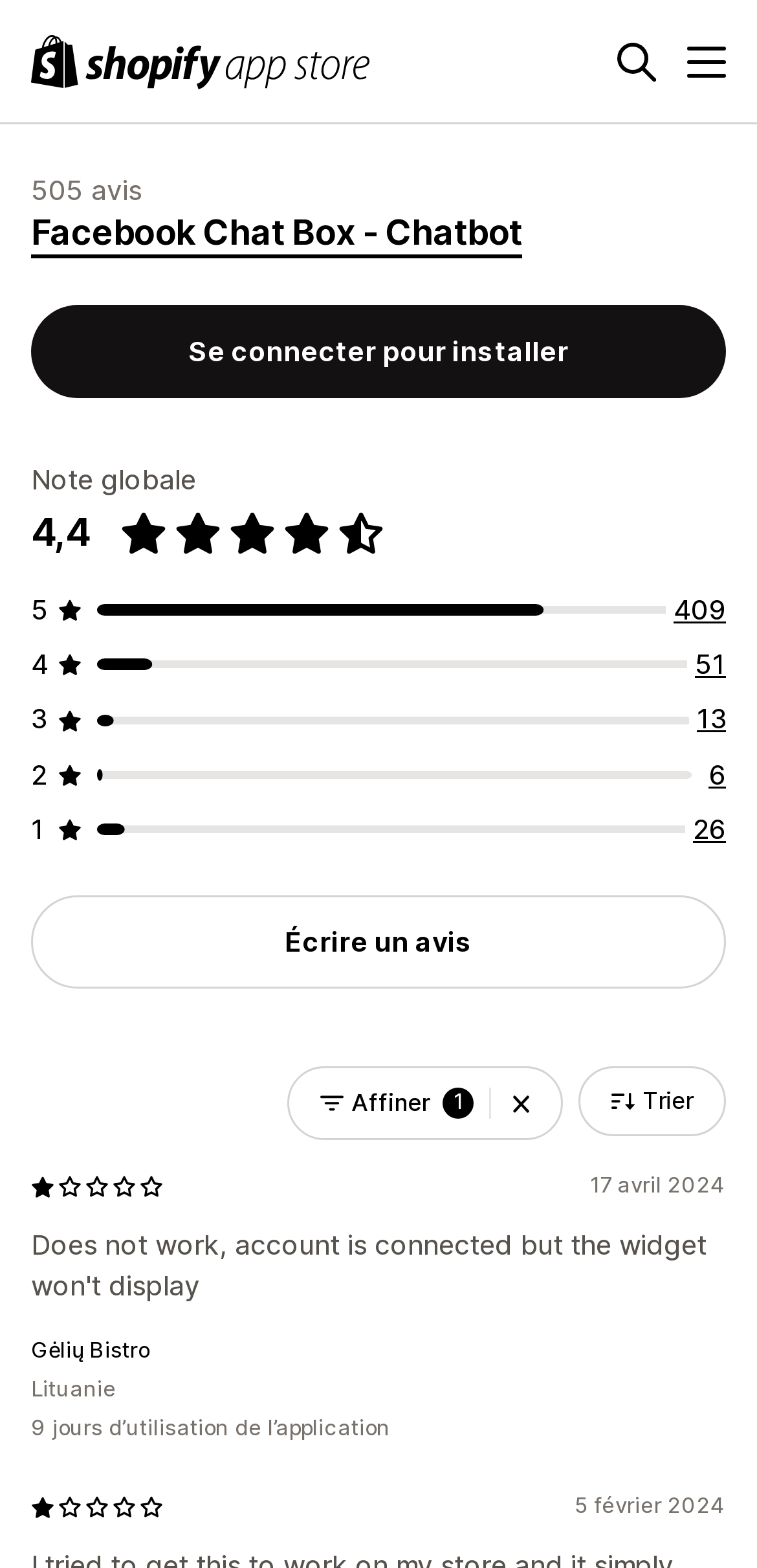Calculate the bounding box coordinates for the UI element based on the following description: "Affiner 1". Ensure the coordinates are four float numbers between 0 and 1, i.e., [left, top, right, bottom].

[0.379, 0.68, 0.744, 0.728]